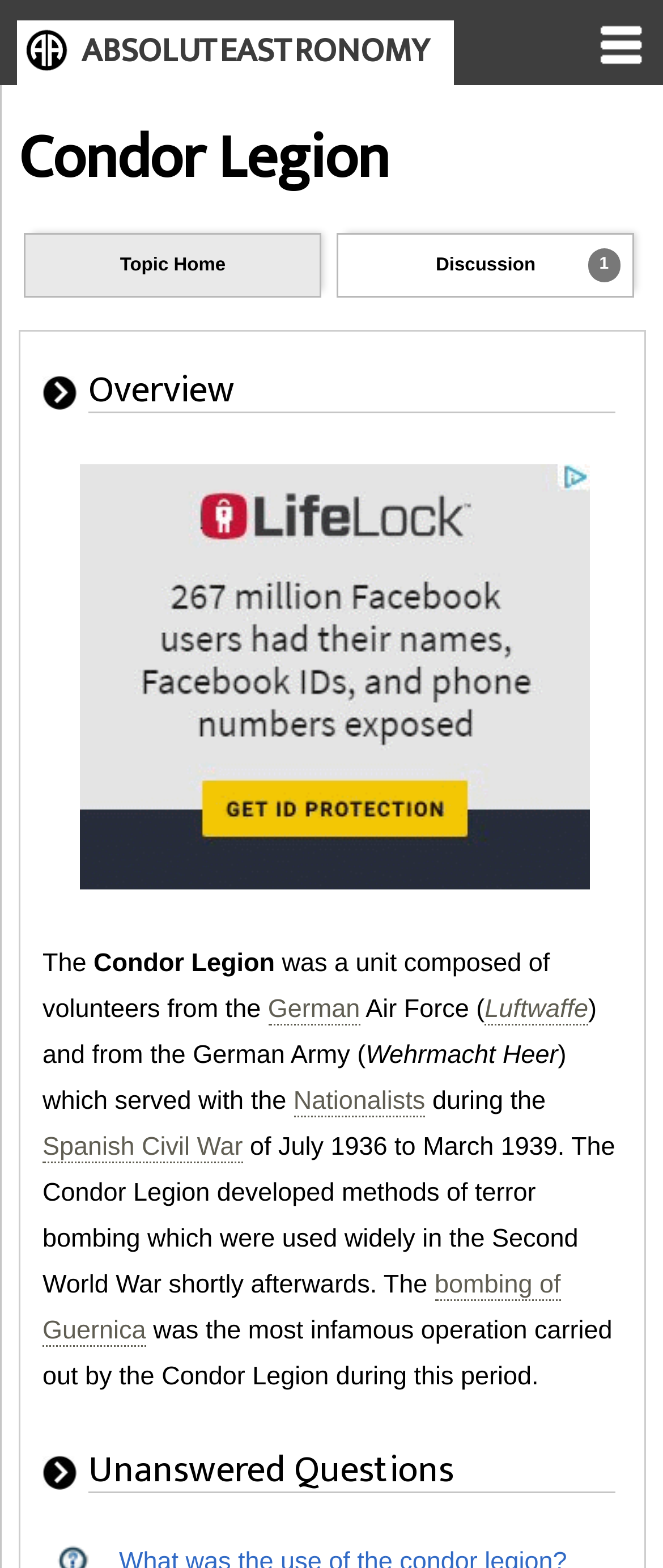Write an exhaustive caption that covers the webpage's main aspects.

The webpage is about the Condor Legion, a unit composed of volunteers from the German Air Force and Army that served with the Nationalists during the Spanish Civil War. 

At the top left of the page, there is an image, followed by a link to "ABSOLUTEASTRONOMY" and another image at the top right corner. Below these elements, the title "Condor Legion" is displayed prominently. 

To the right of the title, there are two links: "Topic Home" and "Discussion 1". Below these links, an image is placed, followed by the text "Overview". 

The main content of the page starts with a brief introduction to the Condor Legion, stating its composition and the period it was active. The text then describes the unit's methods of terror bombing, which were later used in World War II. 

There are several links embedded within the text, including "German", "Luftwaffe", "Wehrmacht Heer", "Nationalists", "Spanish Civil War", and "bombing of Guernica". These links provide additional information on related topics. 

At the bottom of the page, there is an image, followed by the text "Unanswered Questions". An advertisement iframe is placed in the middle of the page, spanning across the width of the content area.